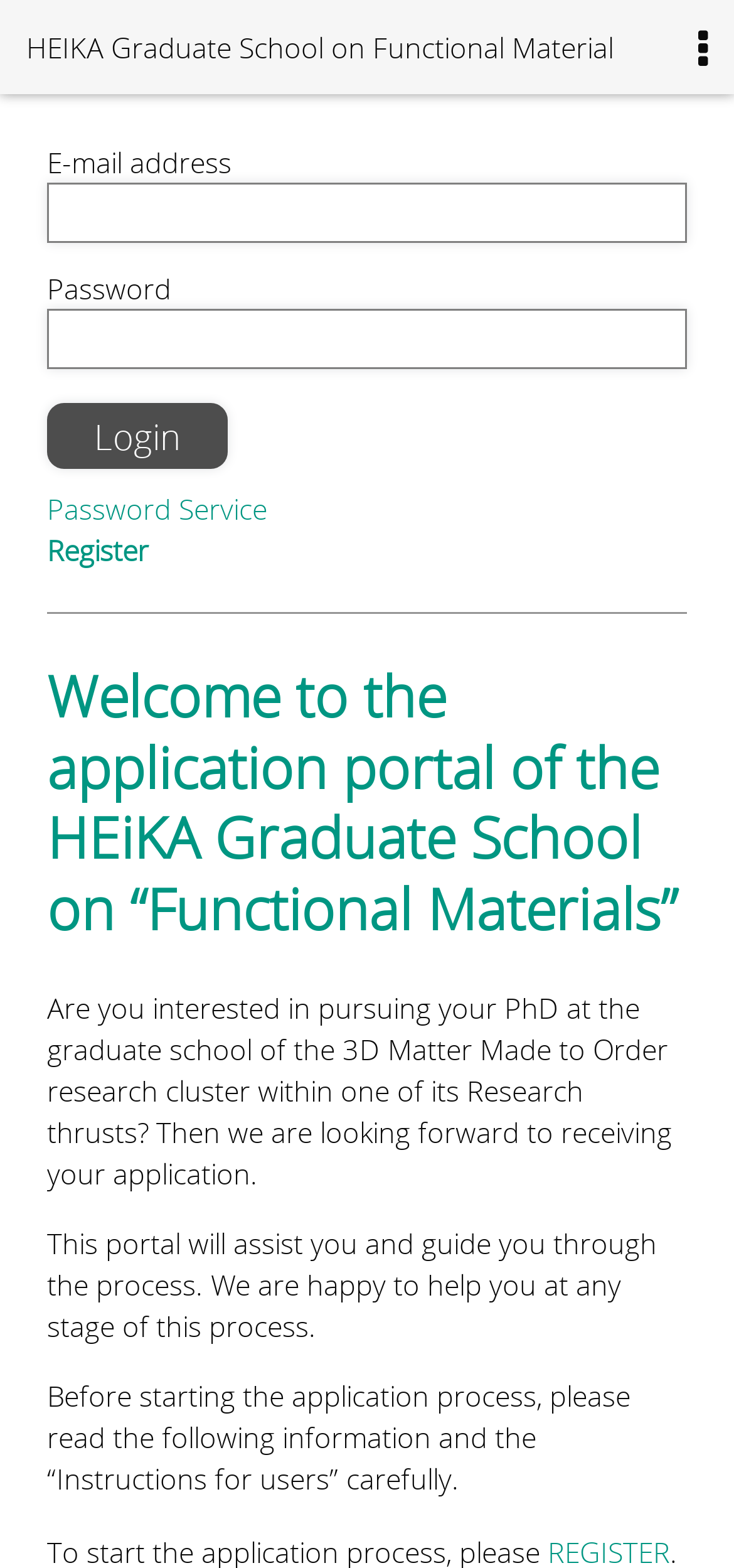How many links are there below the login form?
Give a one-word or short phrase answer based on the image.

2